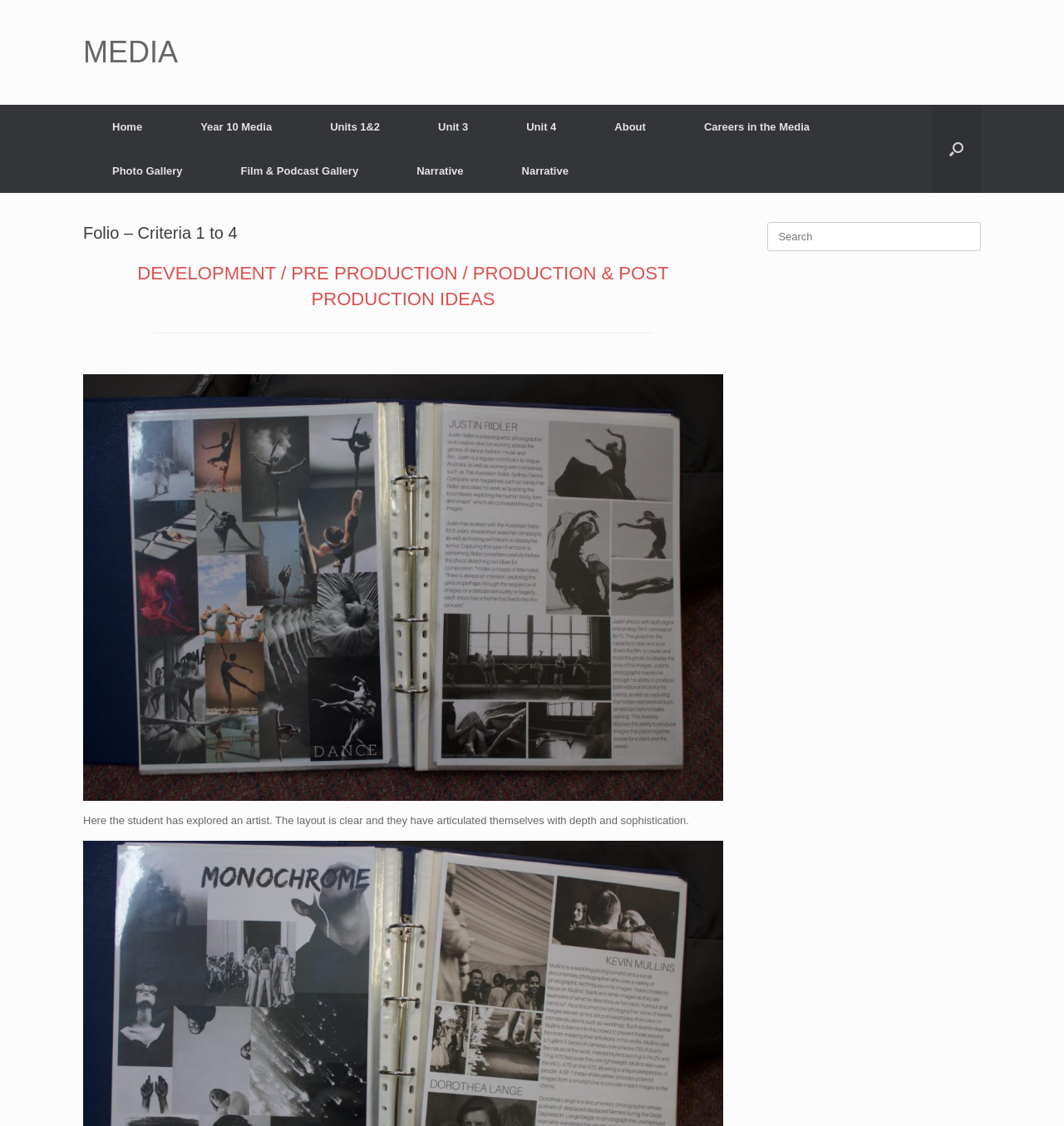Please specify the bounding box coordinates in the format (top-left x, top-left y, bottom-right x, bottom-right y), with all values as floating point numbers between 0 and 1. Identify the bounding box of the UI element described by: parent_node: Search for: name="s" placeholder="Search"

[0.721, 0.197, 0.922, 0.223]